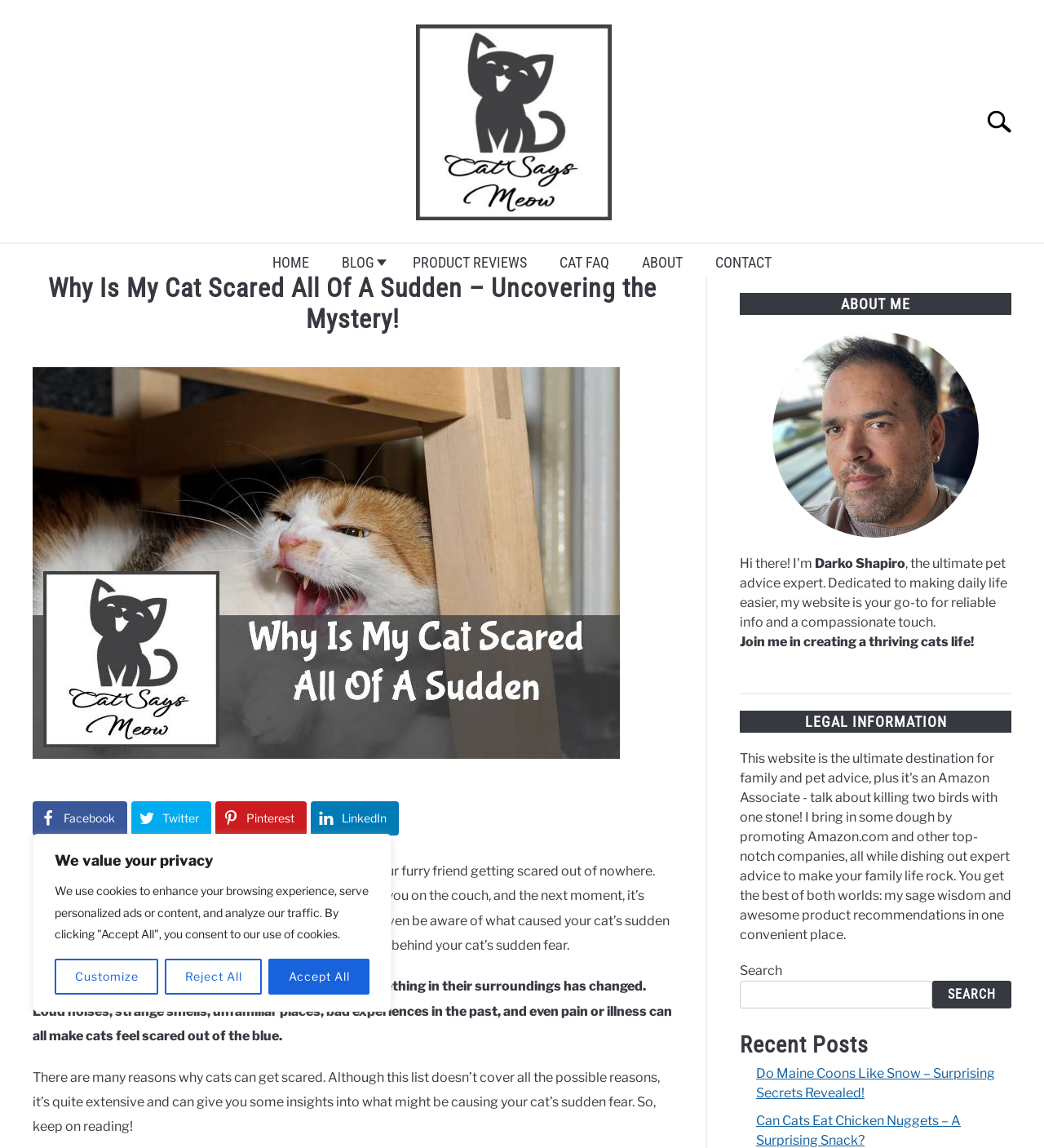Please extract and provide the main headline of the webpage.

Why Is My Cat Scared All Of A Sudden – Uncovering the Mystery!